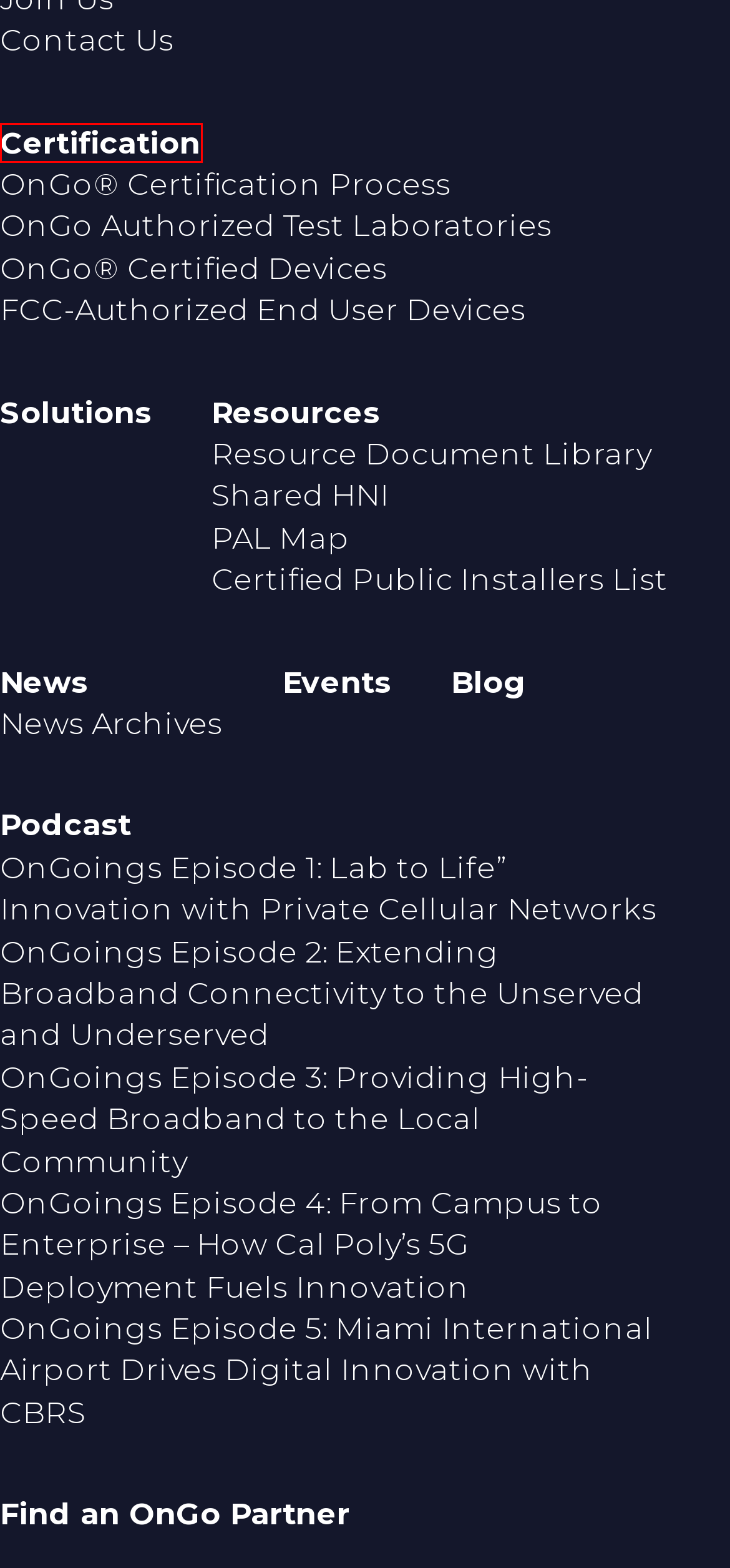With the provided screenshot showing a webpage and a red bounding box, determine which webpage description best fits the new page that appears after clicking the element inside the red box. Here are the options:
A. FCC-Authorized End User Devices - OnGo Alliance
B. OnGoings Episode 3: Providing High-Speed Broadband to the Local Community - OnGo Alliance
C. Authorized Test Labs for OnGo® Certification - OnGo Alliance
D. Latest News - OnGo Alliance
E. OnGoings Episode 2: Extending Broadband Connectivity to the Unserved and Underserved - OnGo Alliance
F. Contact Us - OnGo Alliance
G. OnGo Solutions - OnGo Alliance
H. OnGo® Certification - OnGo Alliance

H